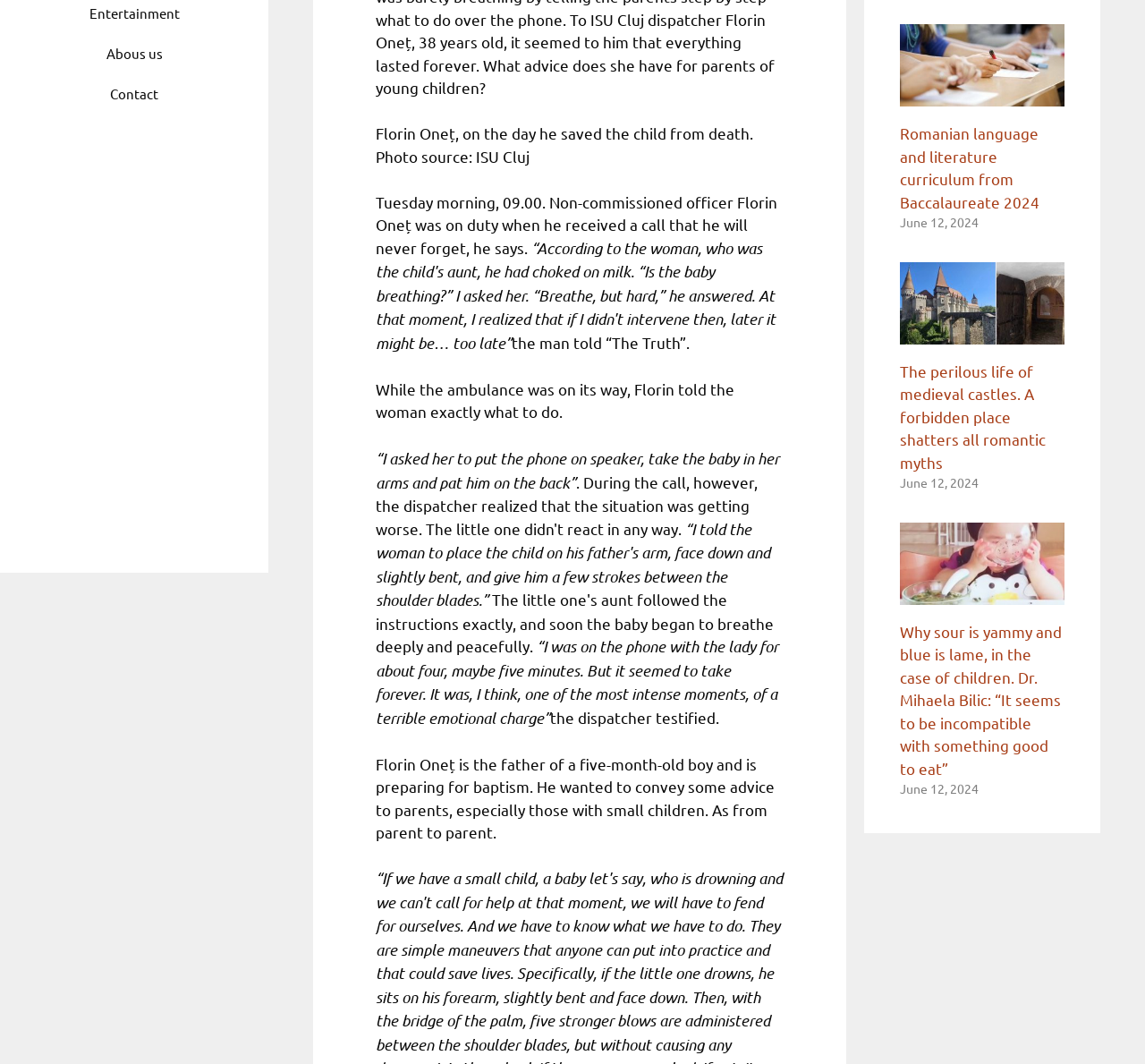Identify the bounding box of the UI component described as: "June 12, 2024".

[0.786, 0.446, 0.855, 0.461]